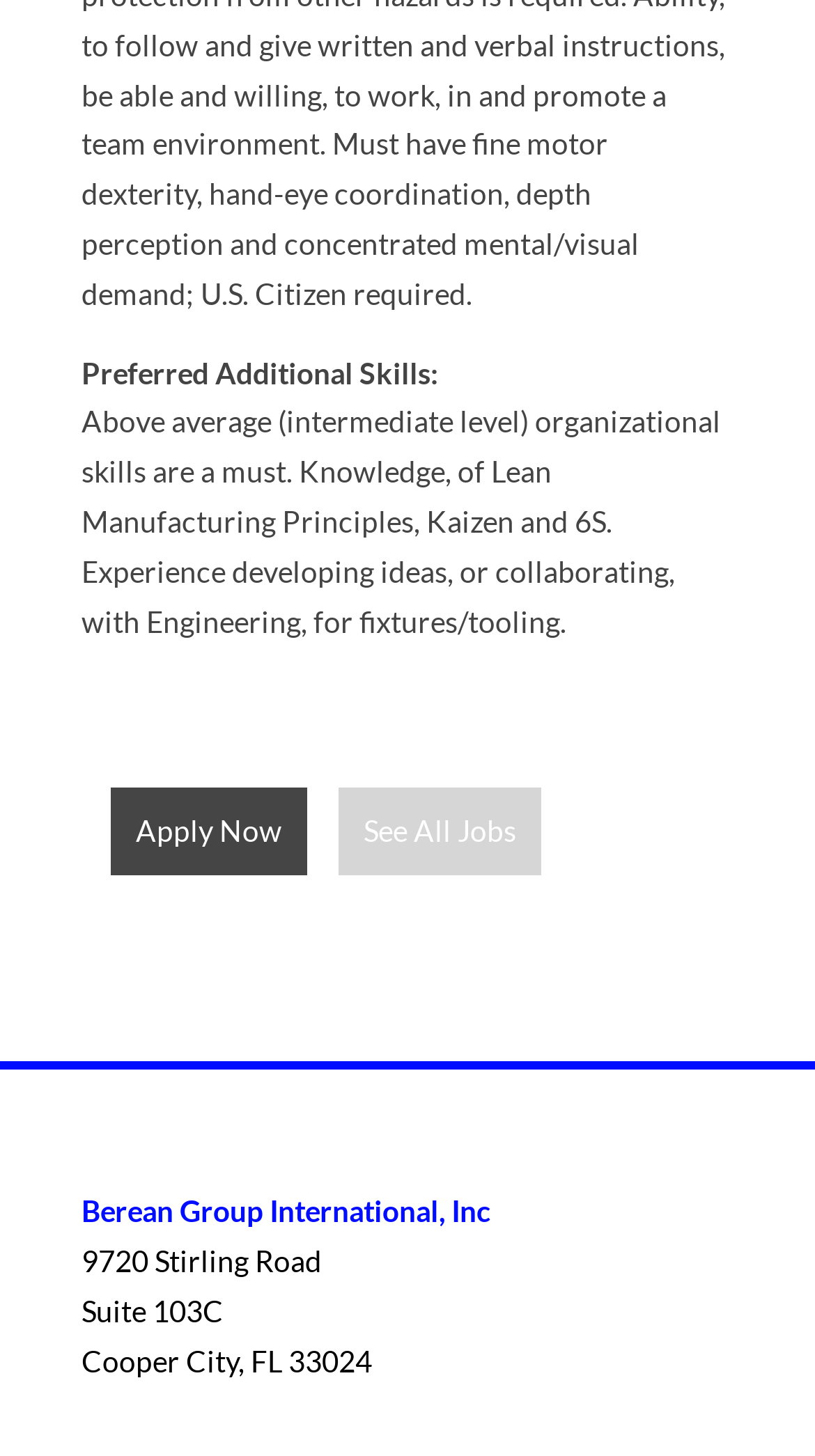Refer to the image and offer a detailed explanation in response to the question: What is the required organizational skill level?

The webpage mentions 'Above average (intermediate level) organizational skills are a must' in the job description, indicating that the required organizational skill level is above average.